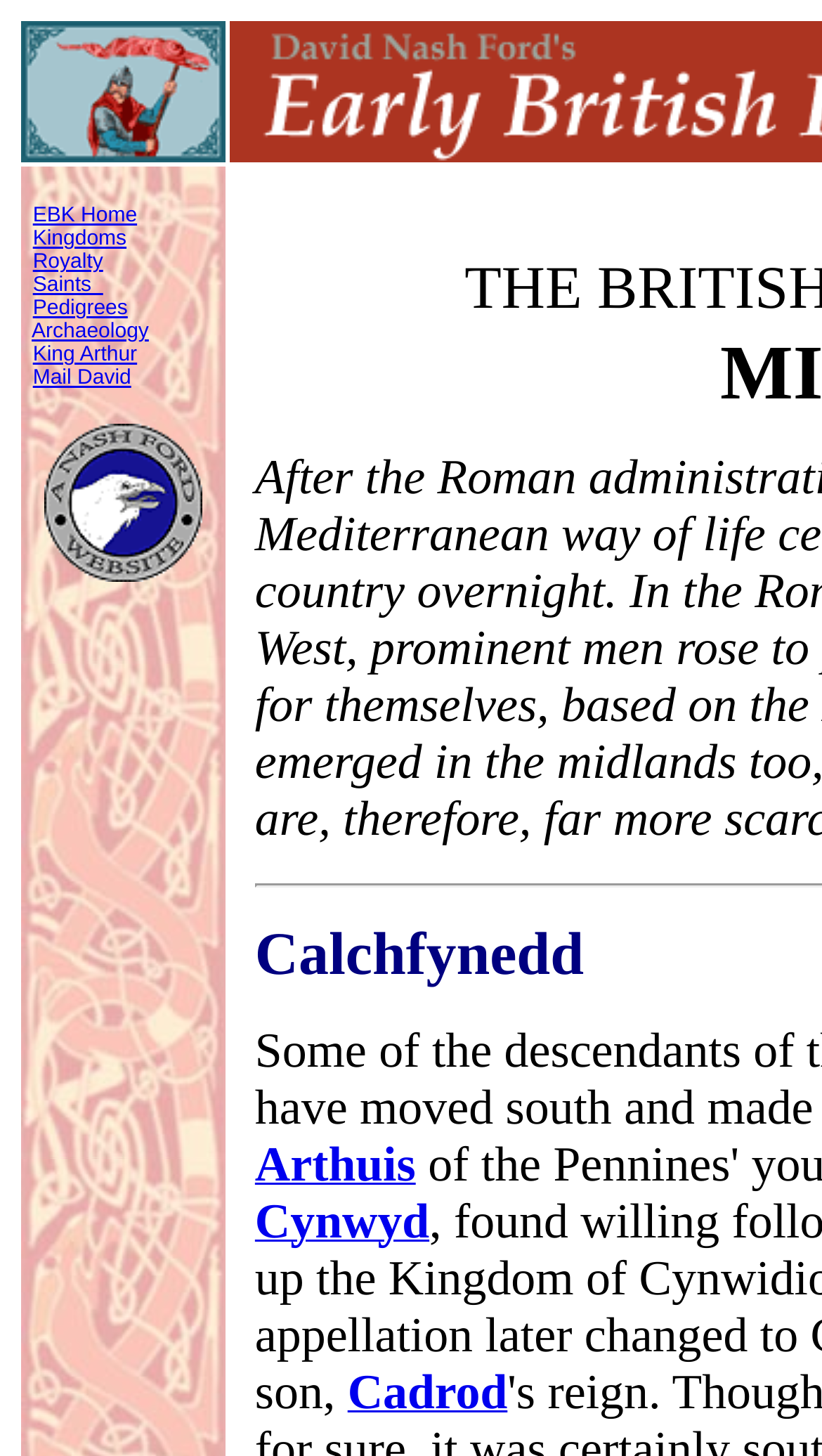Could you specify the bounding box coordinates for the clickable section to complete the following instruction: "visit Cynwyd"?

[0.31, 0.833, 0.522, 0.854]